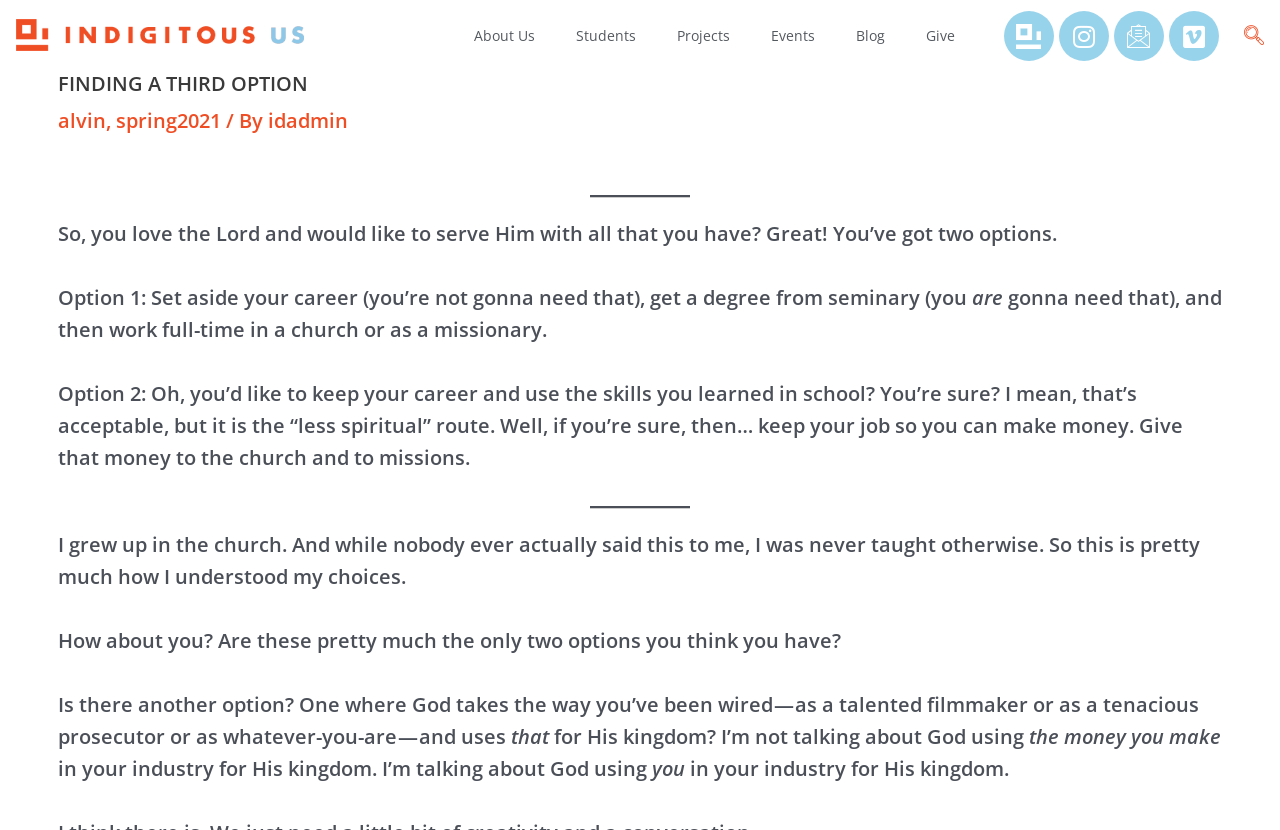Respond to the following question using a concise word or phrase: 
What is the main theme of the text?

Serving the Lord